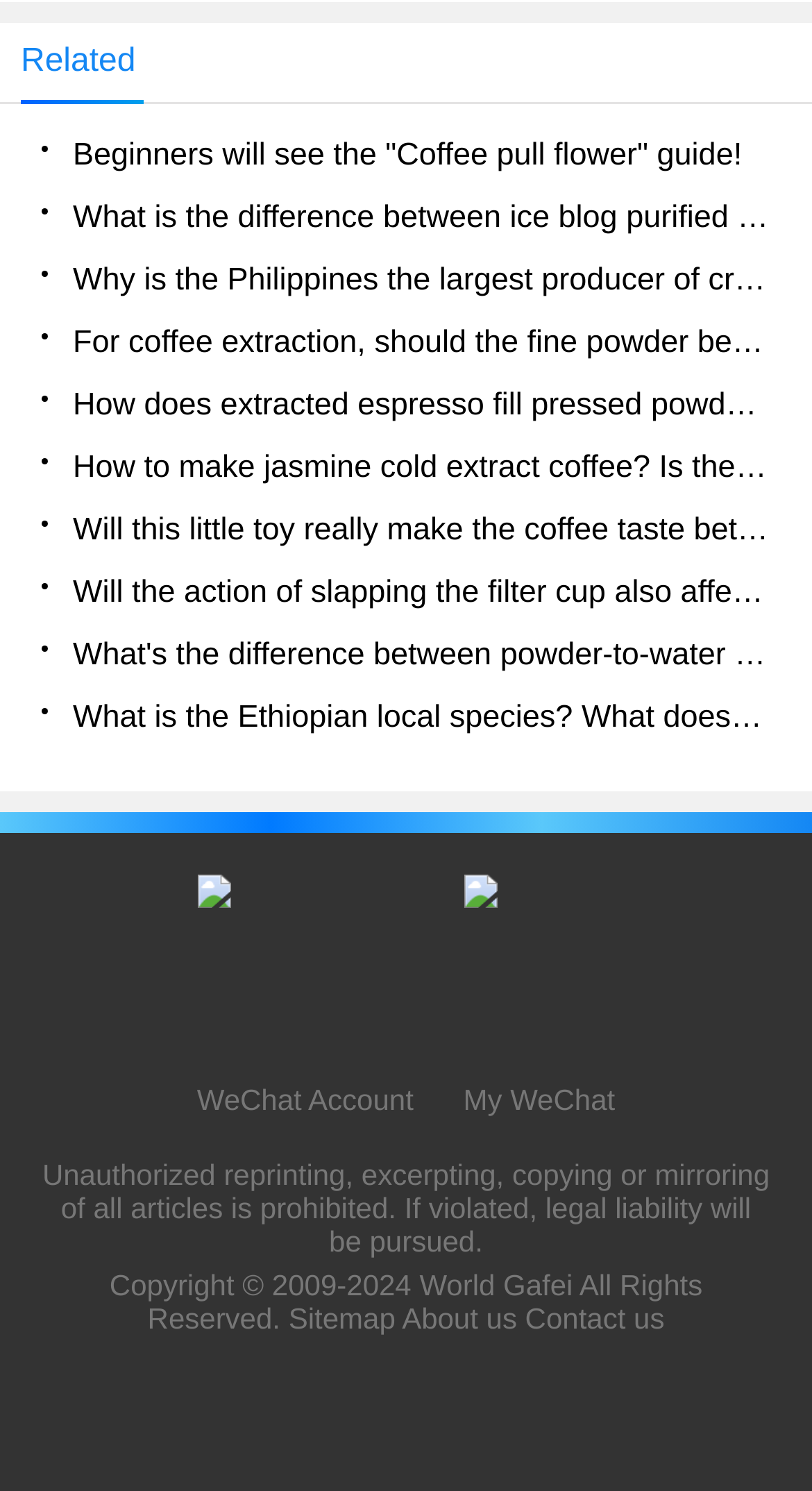What is the purpose of the images on the webpage?
Based on the screenshot, provide a one-word or short-phrase response.

WeChat Account